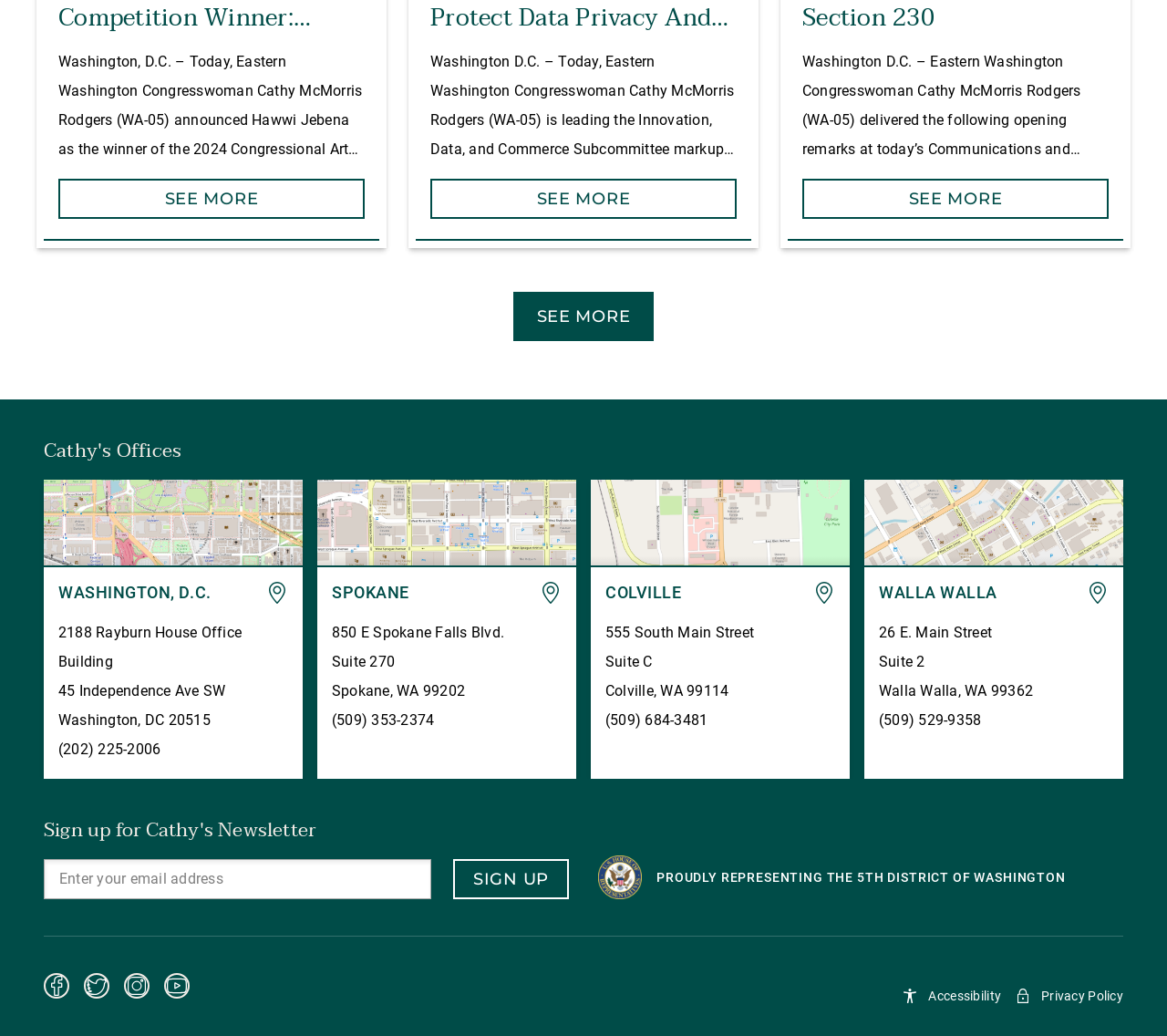Can you give a detailed response to the following question using the information from the image? What is the name of the congresswoman?

The name of the congresswoman can be found in the text 'Washington, D.C. – Today, Eastern Washington Congresswoman Cathy McMorris Rodgers (WA-05) announced...' at the top of the webpage.